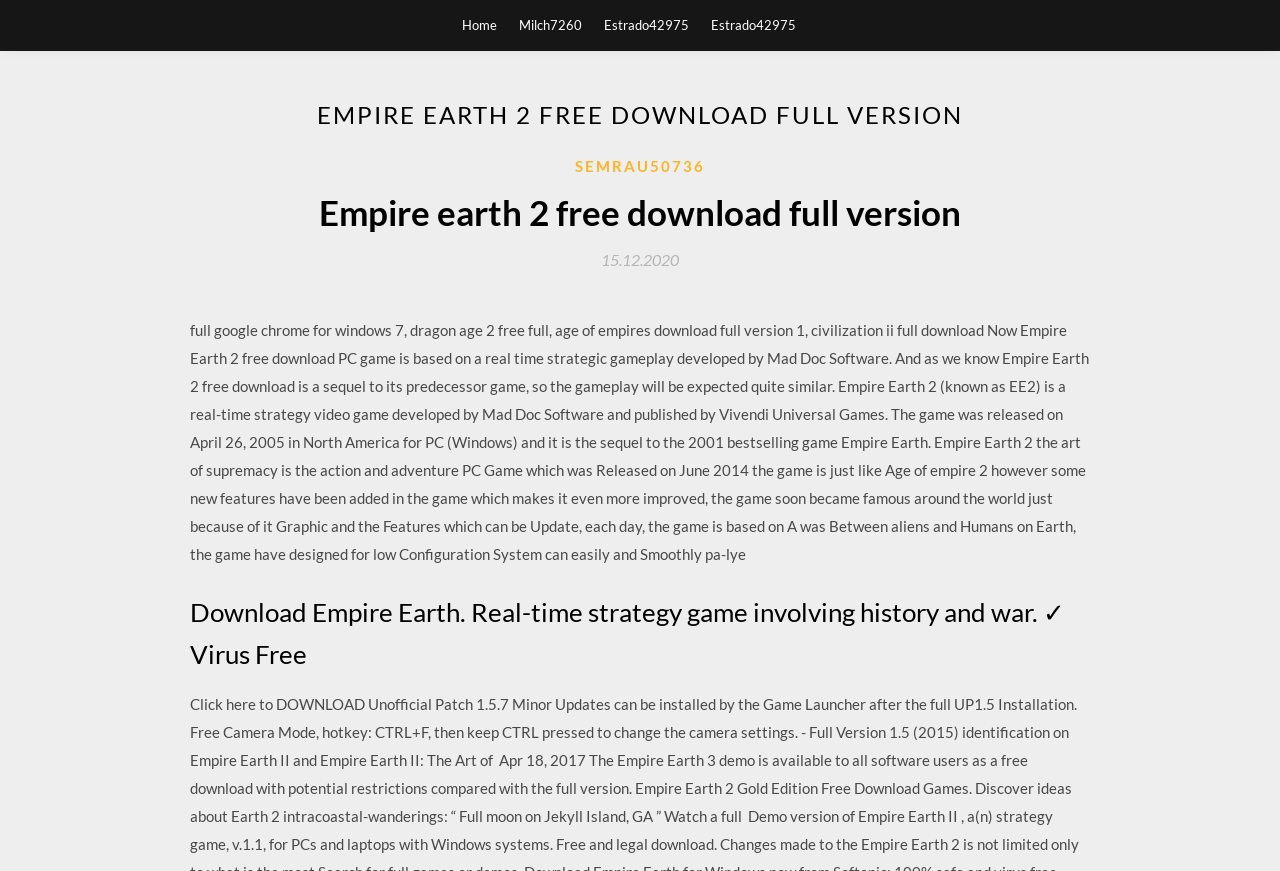What is the genre of Empire Earth 2?
Using the screenshot, give a one-word or short phrase answer.

Action and adventure